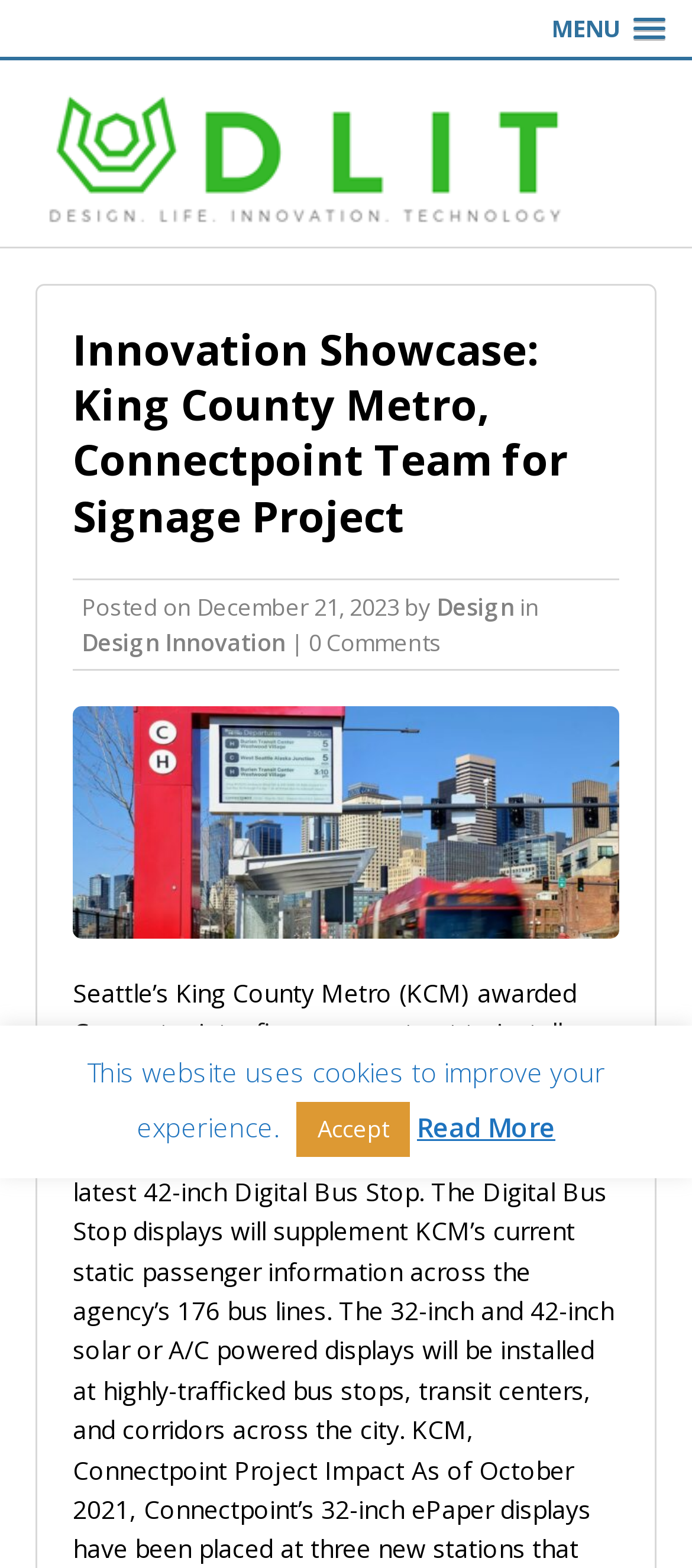Give a one-word or one-phrase response to the question:
What is the name of the project showcased?

King County Metro